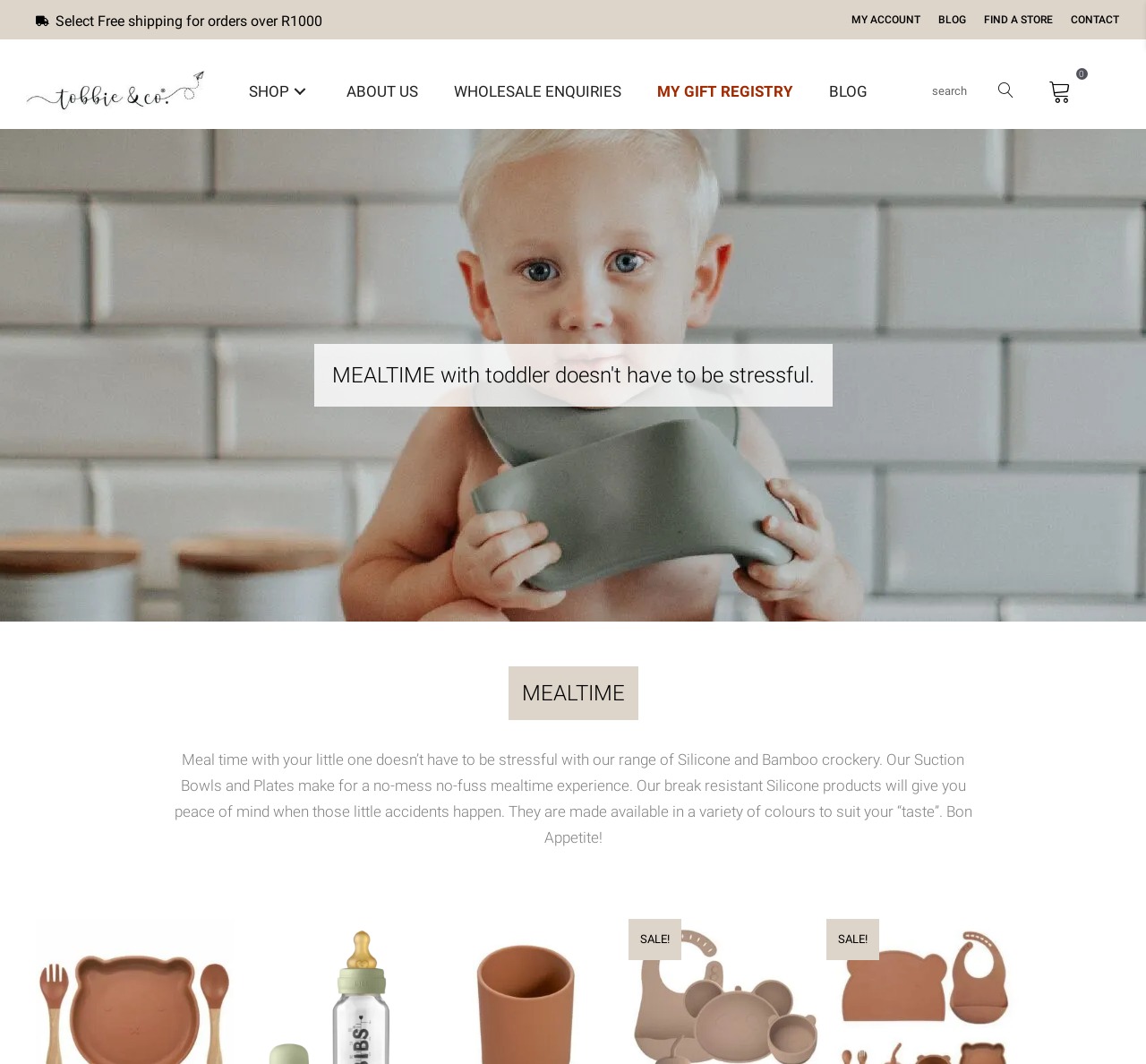Locate the bounding box coordinates of the clickable element to fulfill the following instruction: "View the MEALTIME description". Provide the coordinates as four float numbers between 0 and 1 in the format [left, top, right, bottom].

[0.031, 0.323, 0.969, 0.382]